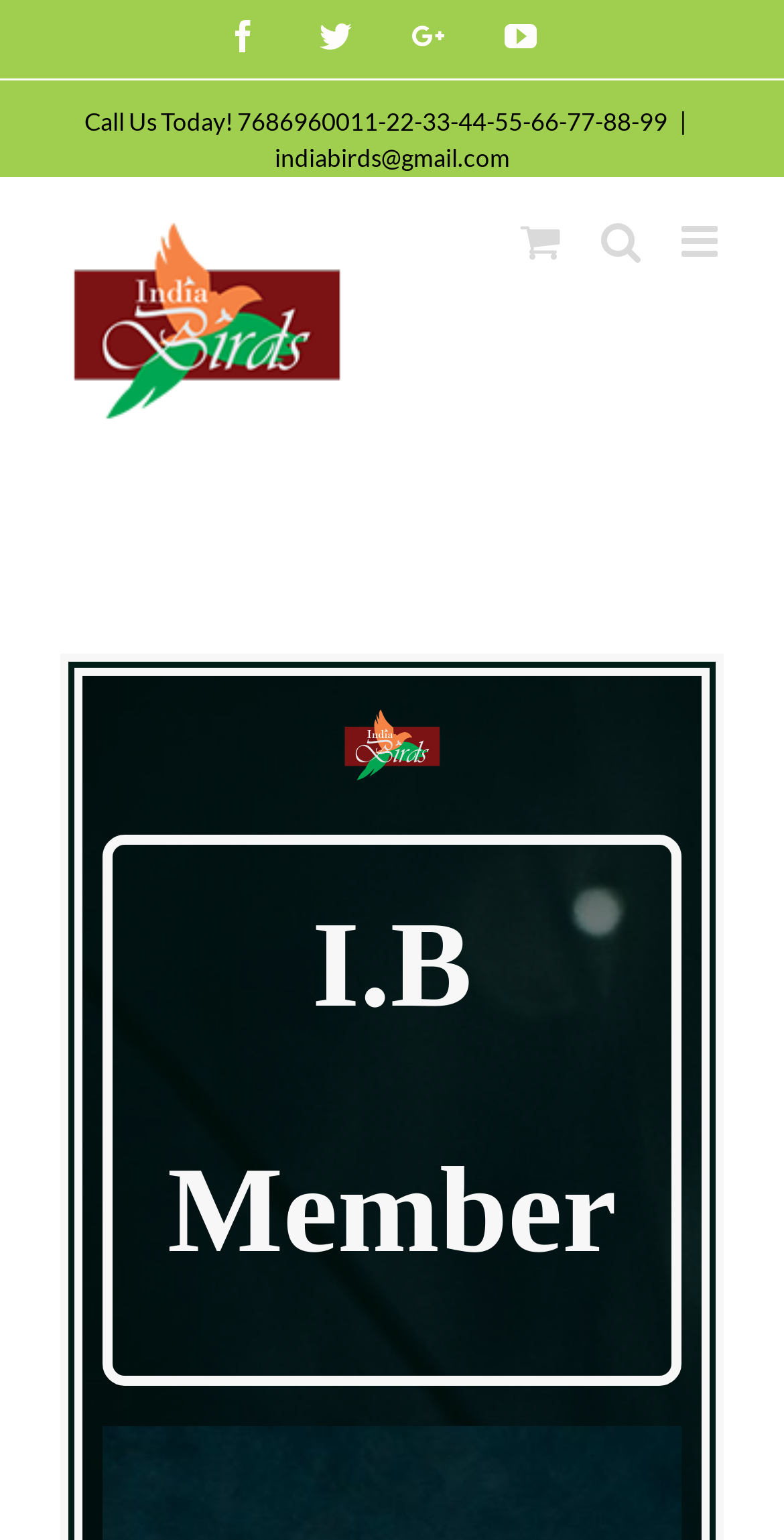Using the provided element description "YouTube", determine the bounding box coordinates of the UI element.

[0.644, 0.013, 0.685, 0.034]